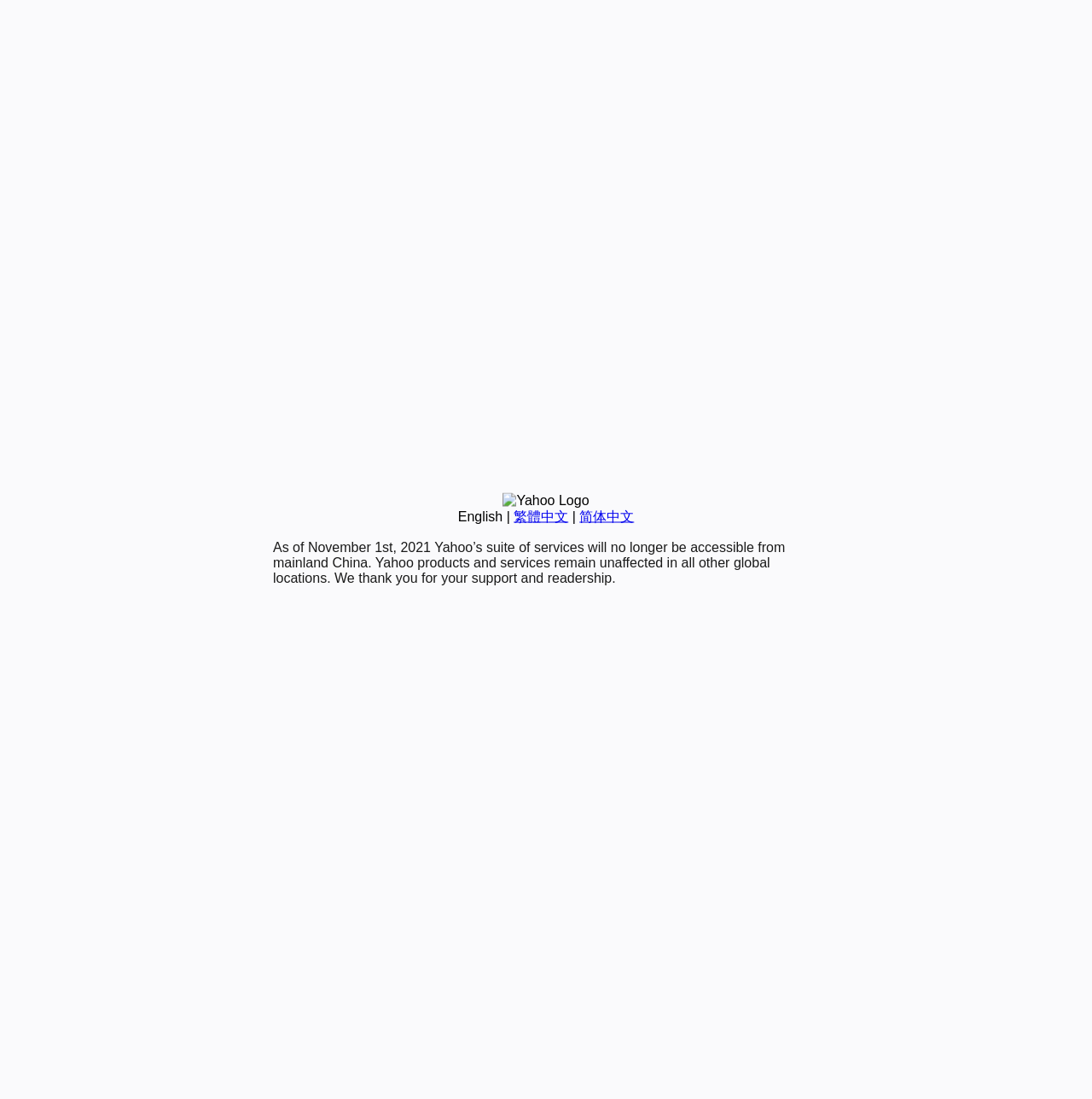Determine the bounding box coordinates for the HTML element mentioned in the following description: "简体中文". The coordinates should be a list of four floats ranging from 0 to 1, represented as [left, top, right, bottom].

[0.531, 0.463, 0.581, 0.476]